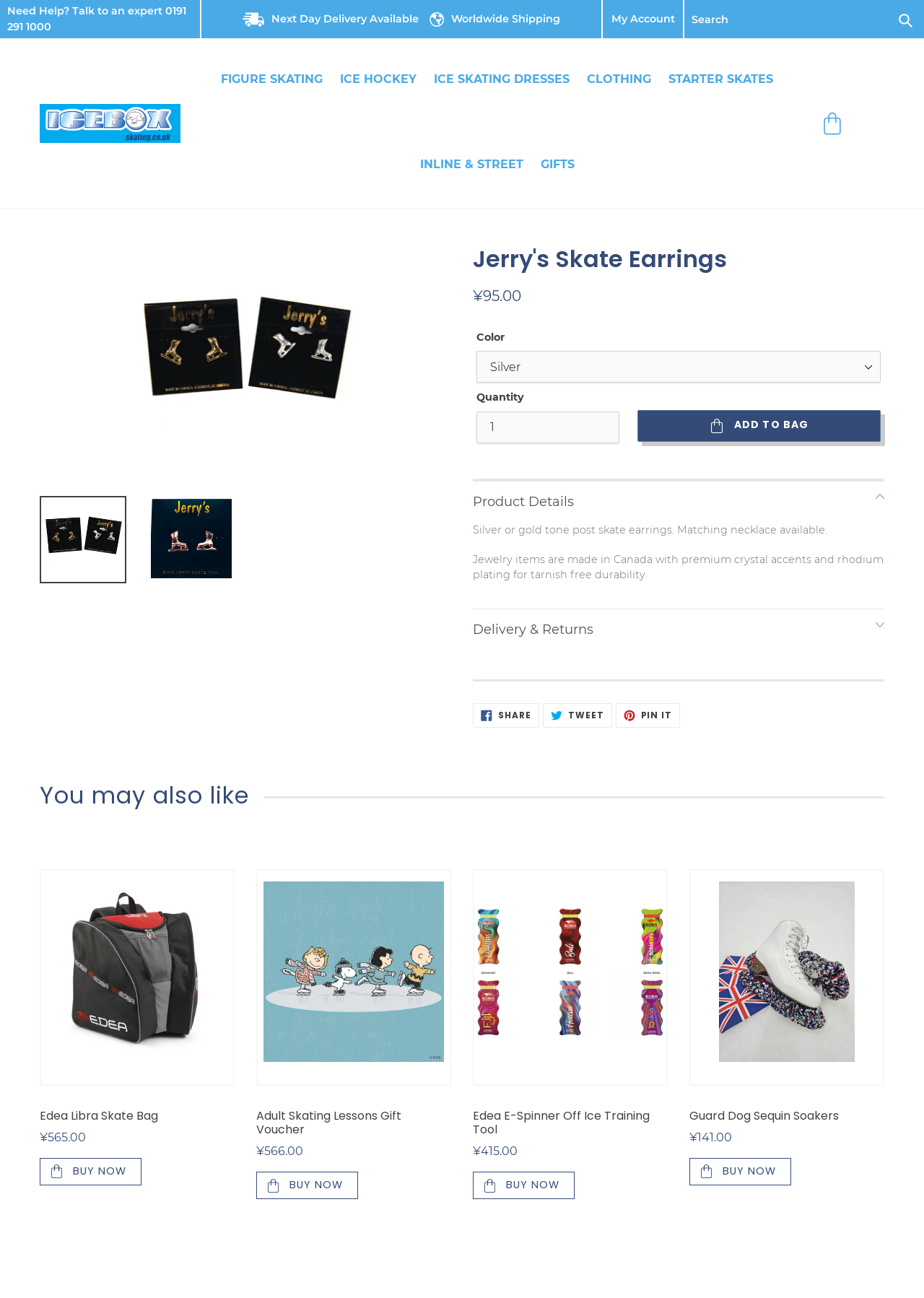Examine the screenshot and answer the question in as much detail as possible: What is the price of Jerry's Skate Earrings?

The price of Jerry's Skate Earrings can be found in the product details section, where it is listed as 'Regular price: ¥95.00'.